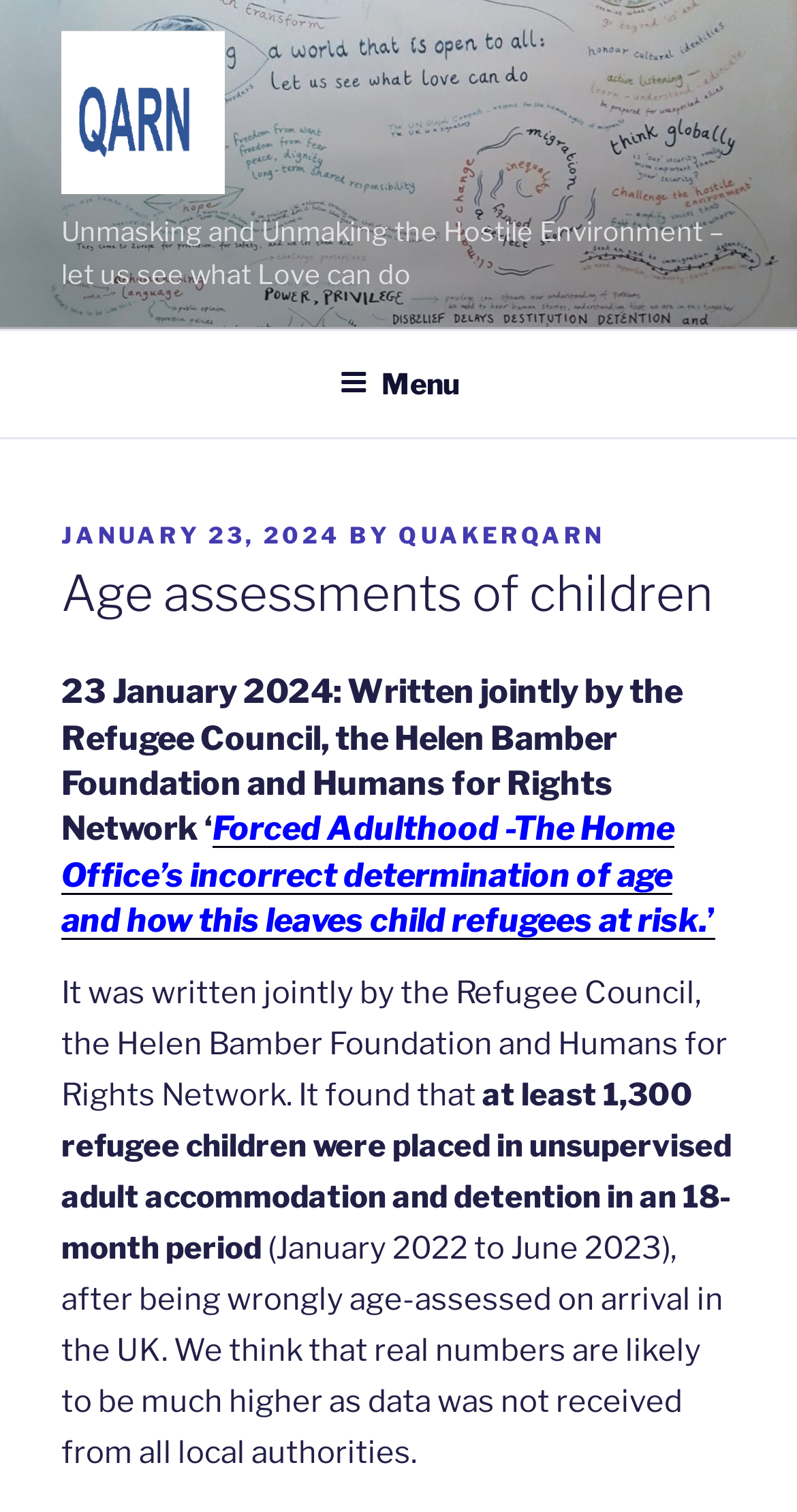Please give a one-word or short phrase response to the following question: 
How many refugee children were placed in unsupervised adult accommodation?

at least 1,300